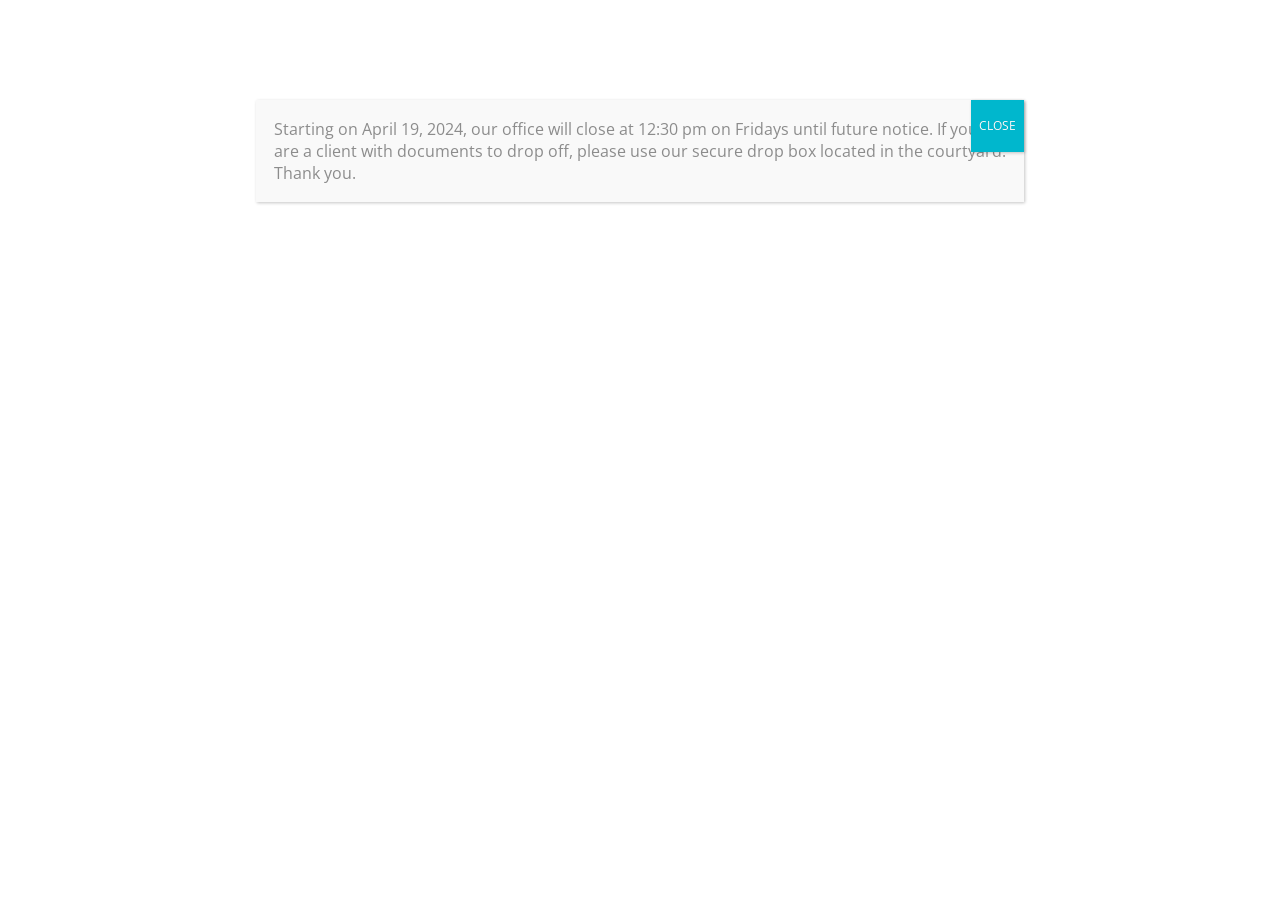Respond to the following query with just one word or a short phrase: 
What is the name of the company?

The Hobbs Group